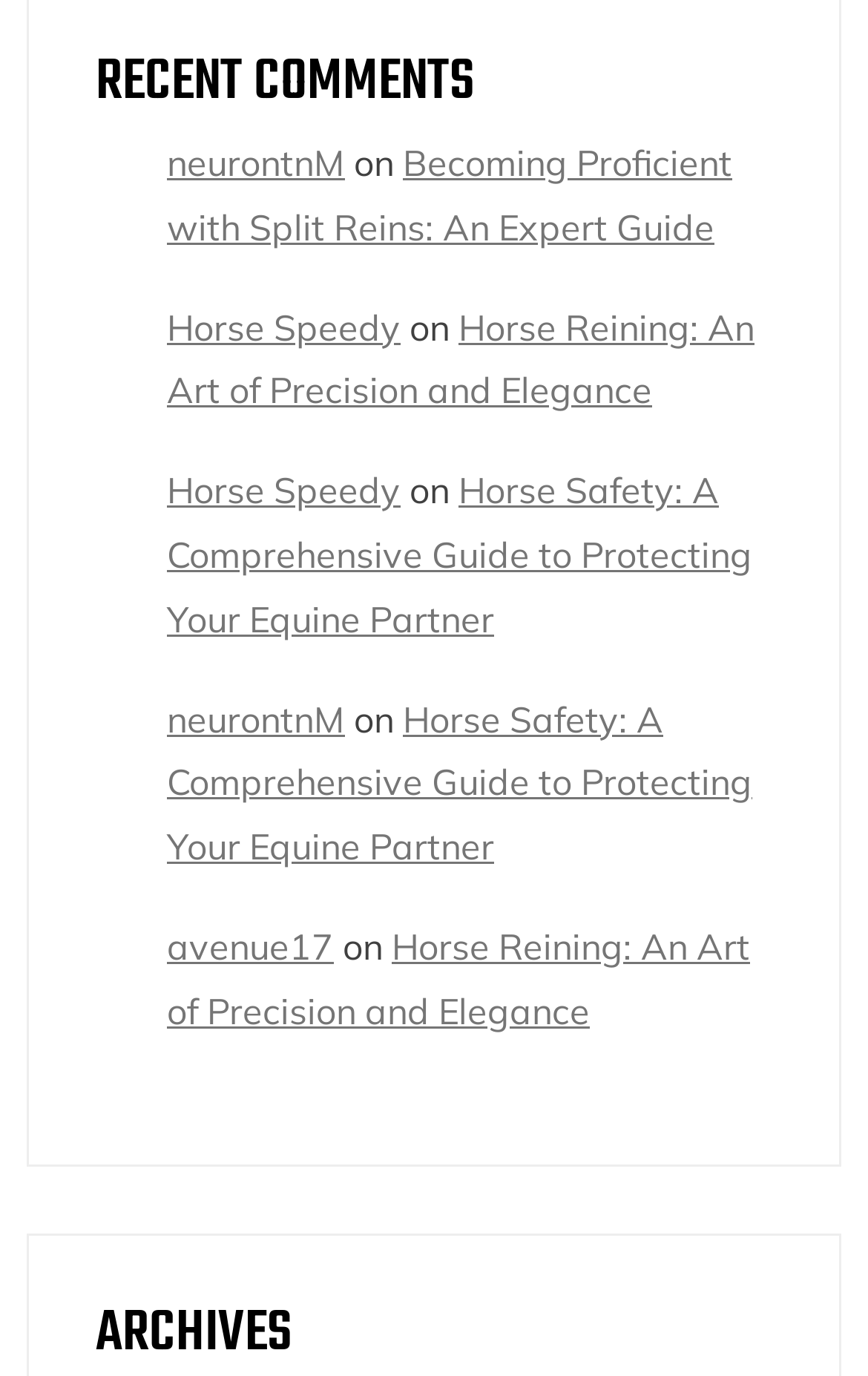Please identify the bounding box coordinates of the area I need to click to accomplish the following instruction: "view recent comments".

[0.11, 0.037, 0.89, 0.082]